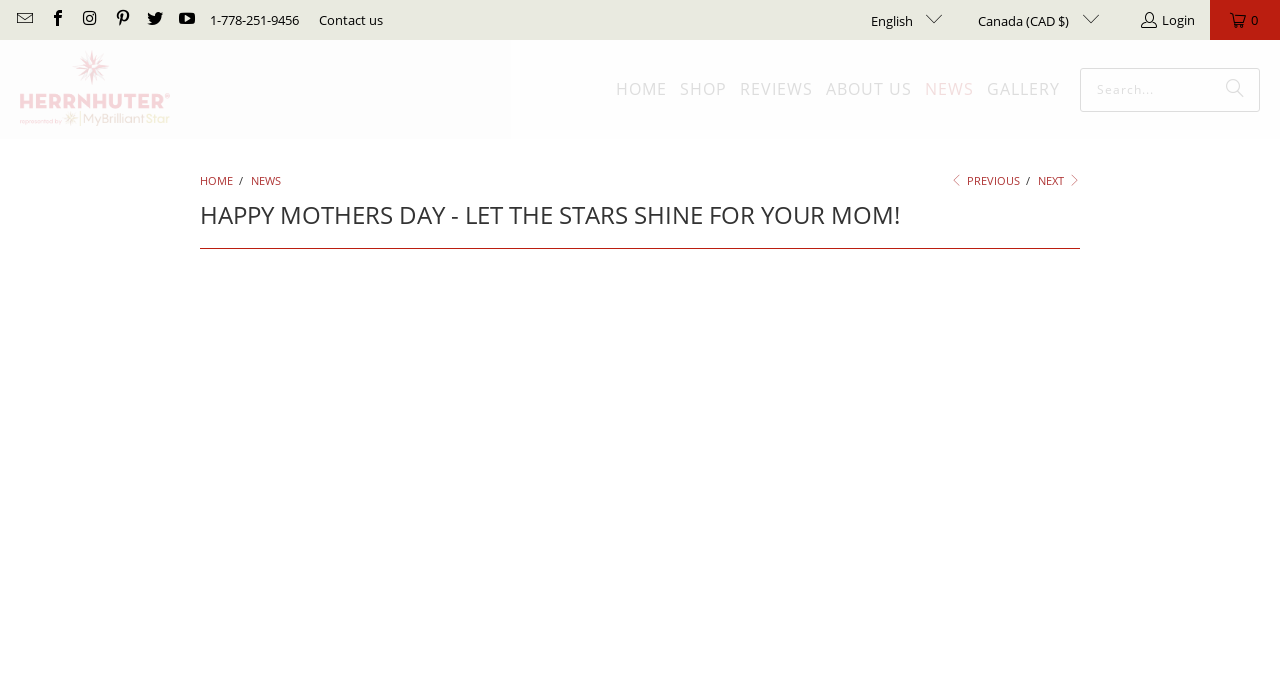Identify the bounding box coordinates of the HTML element based on this description: "aria-label="Search..." name="q" placeholder="Search..."".

[0.844, 0.1, 0.984, 0.165]